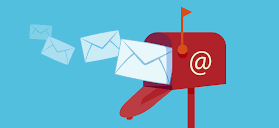Give a detailed account of everything present in the image.

The image depicts a vibrant and cheerful mailbox, complete with an iconic red design and a raised flag, symbolizing outgoing mail. Emanating from the mailbox are several envelopes, suggesting active communication and the process of sending messages. The background features a bright blue hue, enhancing the overall uplifting and inviting atmosphere of the scene. This imagery accompanies the section titled "Subscribe to The Tween Times!", emphasizing the importance of staying connected, likely for updates, tips, and resources related to parenting and adolescent development. The mailbox serves as a metaphor for open communication and engagement within the community.